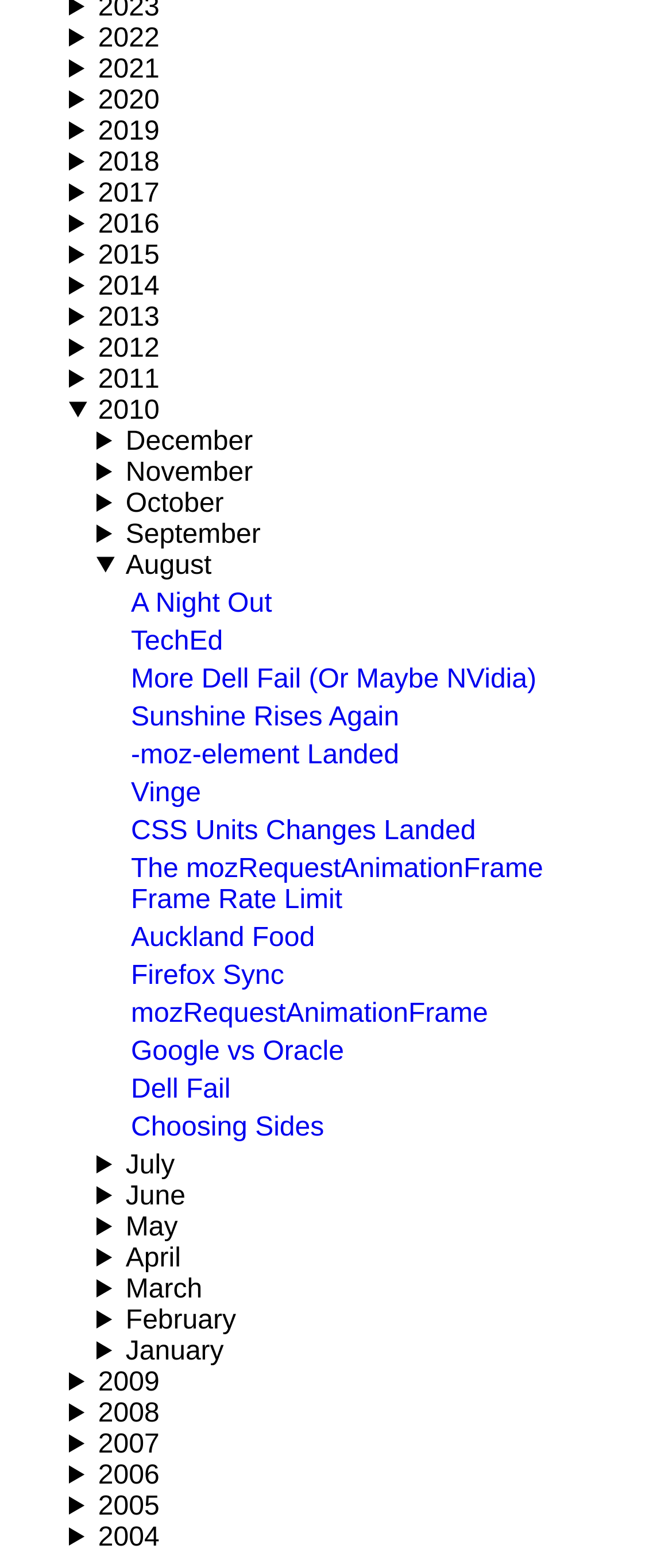Provide a brief response in the form of a single word or phrase:
What is the earliest year listed?

2004